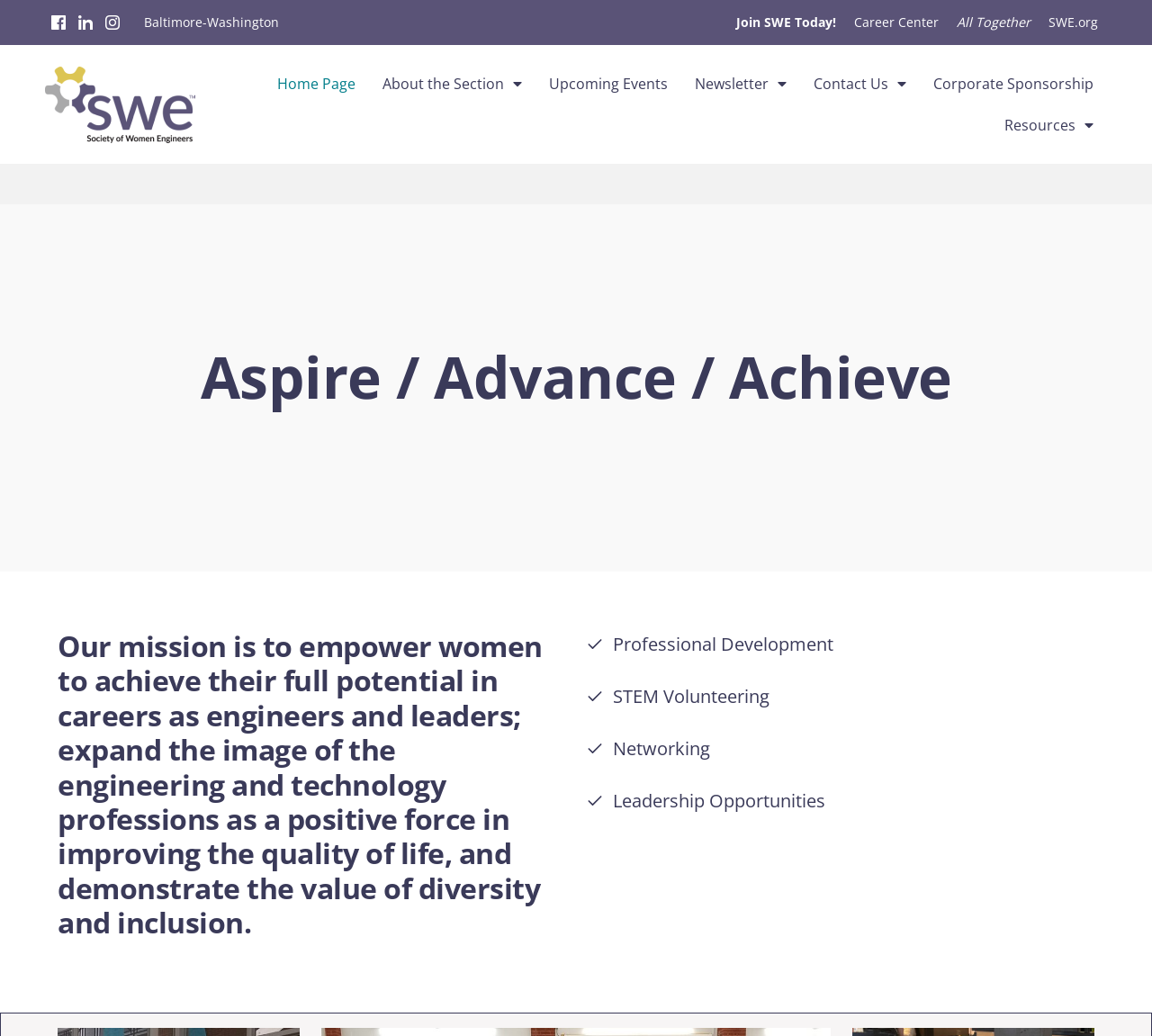Identify the bounding box coordinates for the region to click in order to carry out this instruction: "Explore 'About the Section'". Provide the coordinates using four float numbers between 0 and 1, formatted as [left, top, right, bottom].

[0.32, 0.061, 0.465, 0.101]